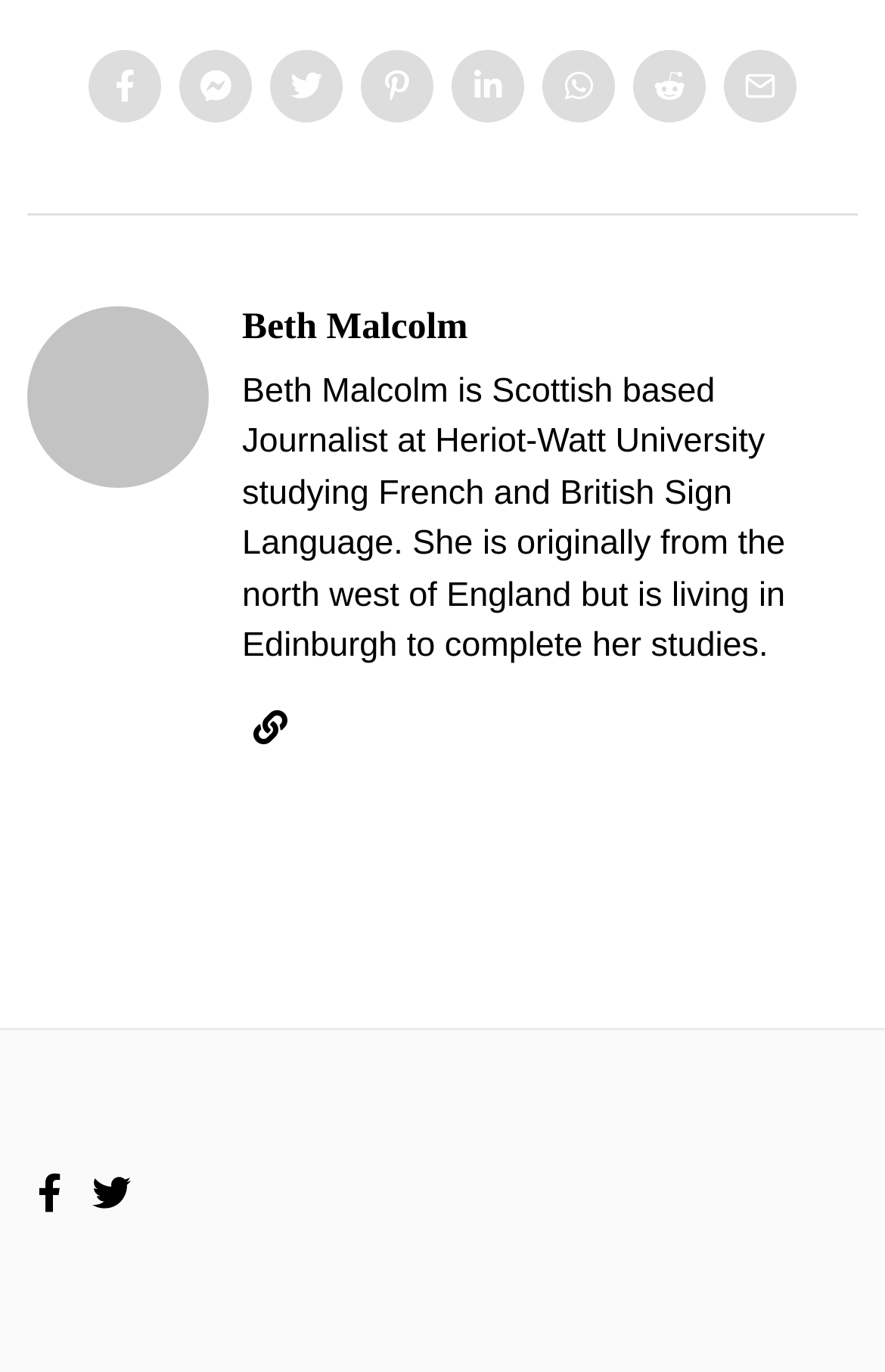Where is Beth Malcolm originally from?
Using the information from the image, answer the question thoroughly.

I read the bio of Beth Malcolm, which is provided in the paragraph below her name, and found that she is originally from the north west of England.